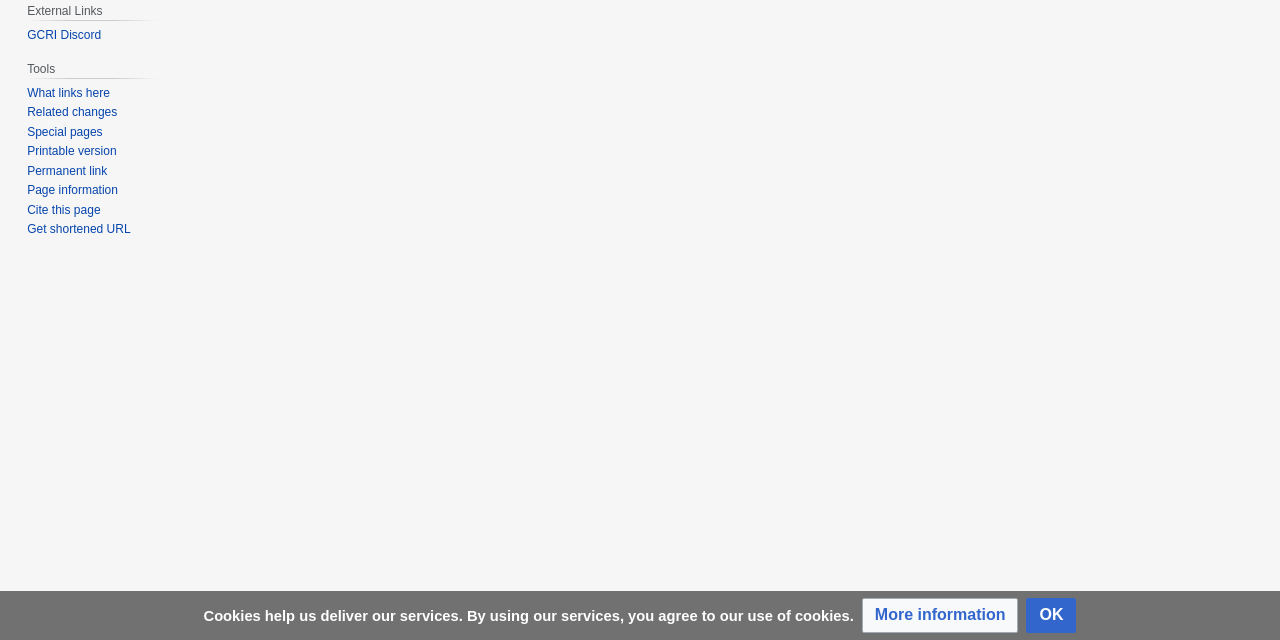Determine the bounding box coordinates (top-left x, top-left y, bottom-right x, bottom-right y) of the UI element described in the following text: Cite this page

[0.021, 0.317, 0.079, 0.339]